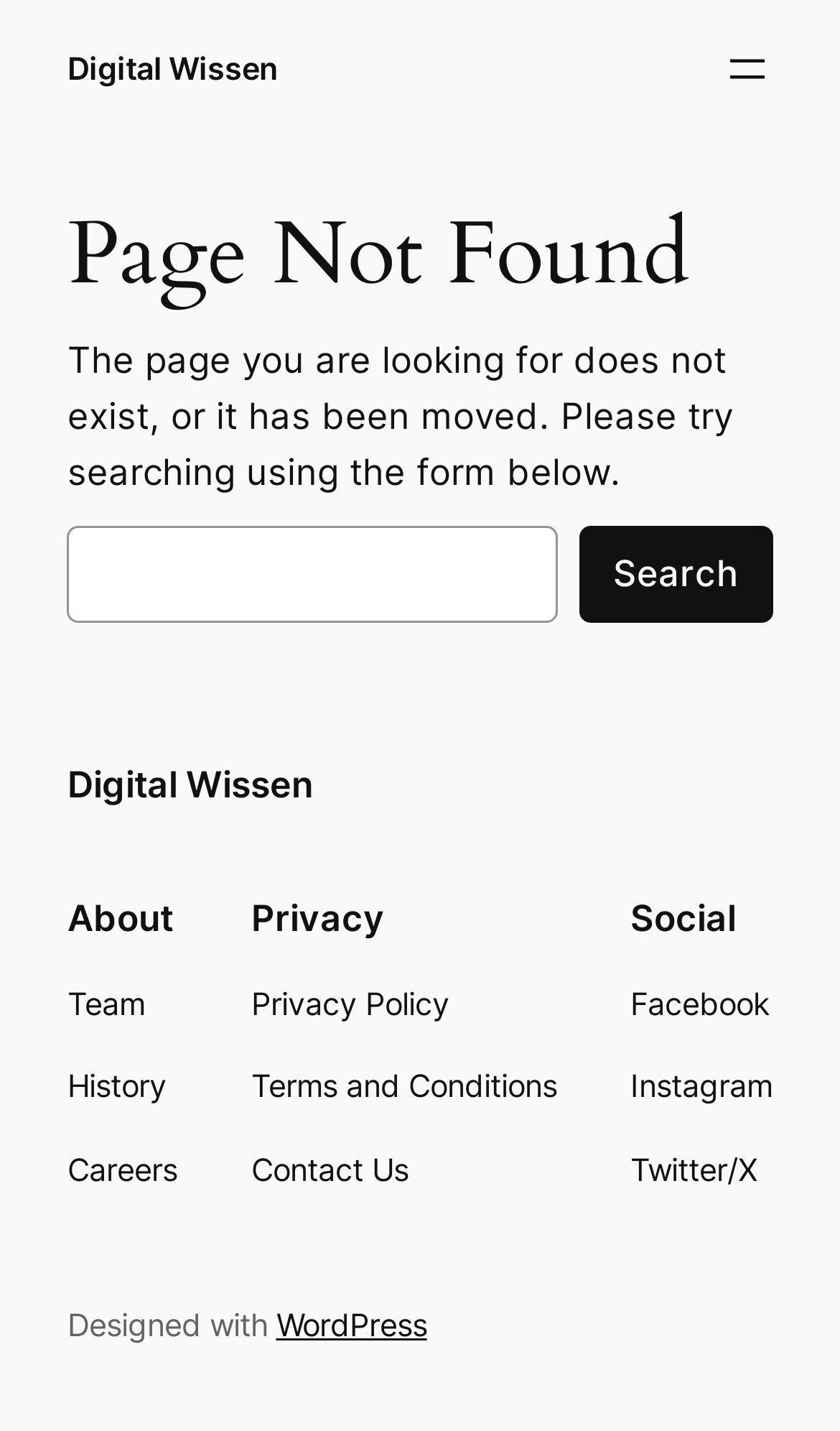Look at the image and write a detailed answer to the question: 
What is the text below the search box?

The text below the search box is a message indicating that the page the user is looking for does not exist or has been moved, and suggesting that they try searching using the form below.